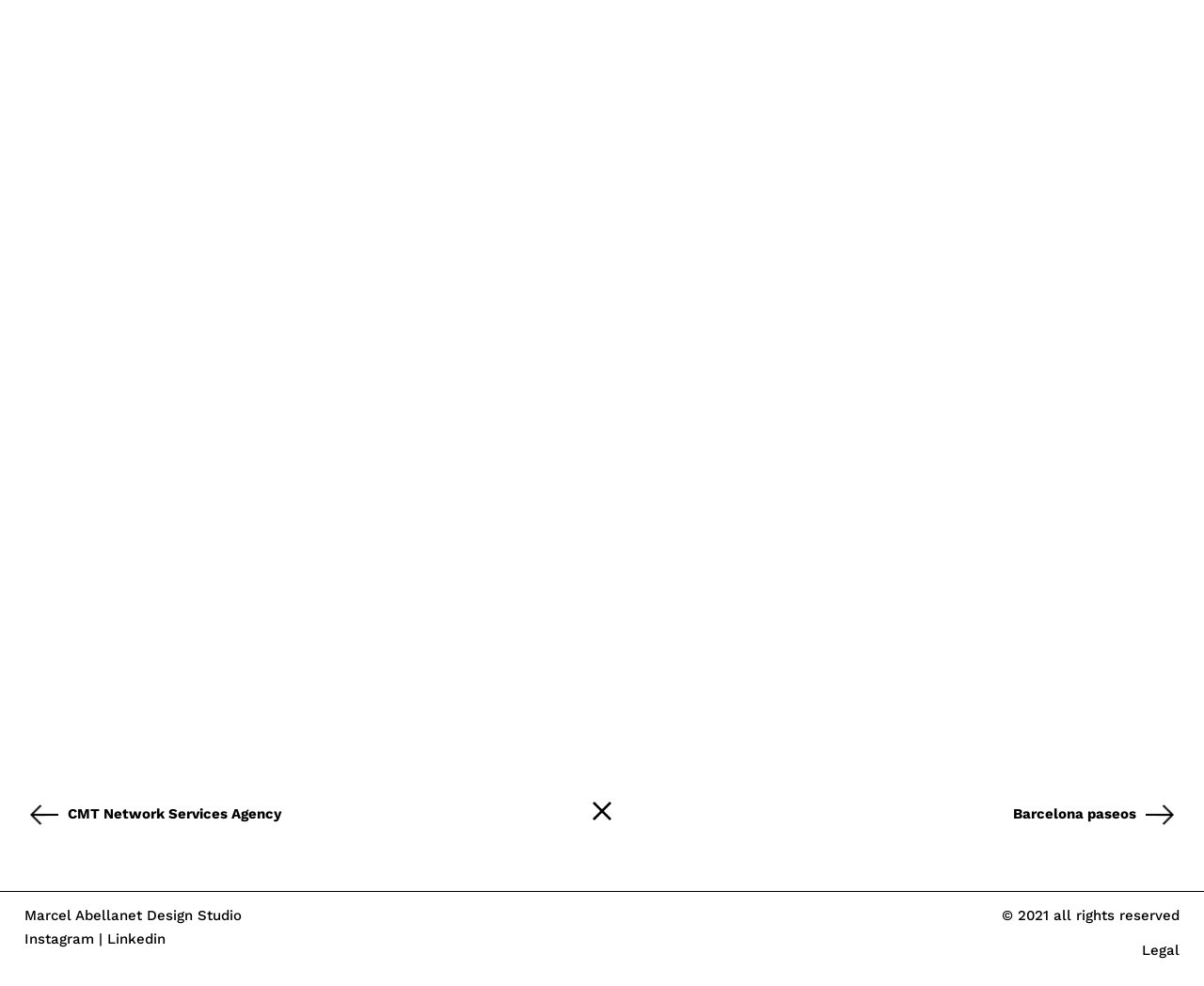What is the last link at the bottom of the page?
Give a thorough and detailed response to the question.

I found the last link at the bottom of the page by looking at the link element with the text 'Legal' located at the bottom right corner of the page.